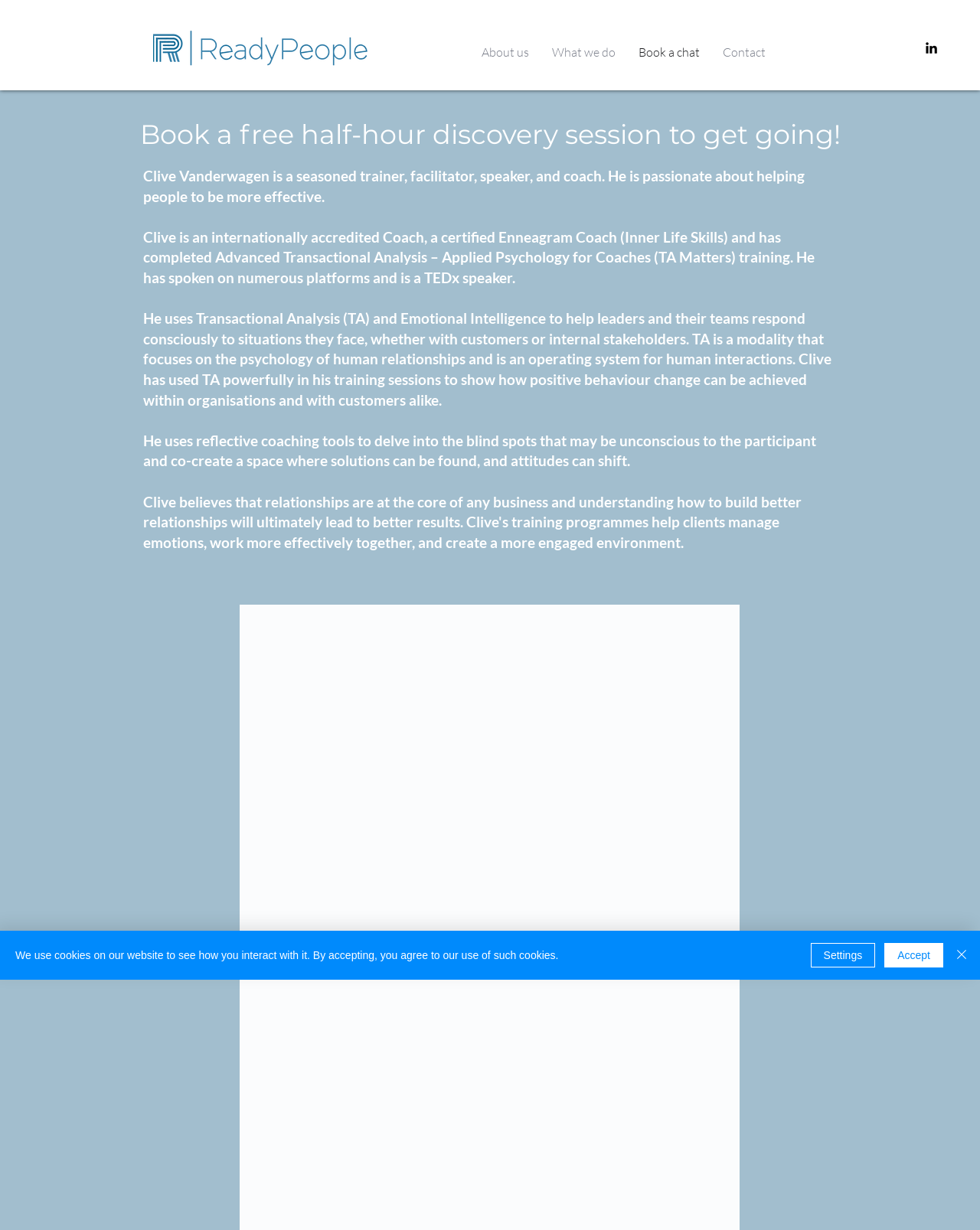What is the purpose of the discovery session?
Answer the question in as much detail as possible.

The heading element on the webpage mentions 'Book a free half-hour discovery session to get going!' which implies that the purpose of the discovery session is to get started or make progress.